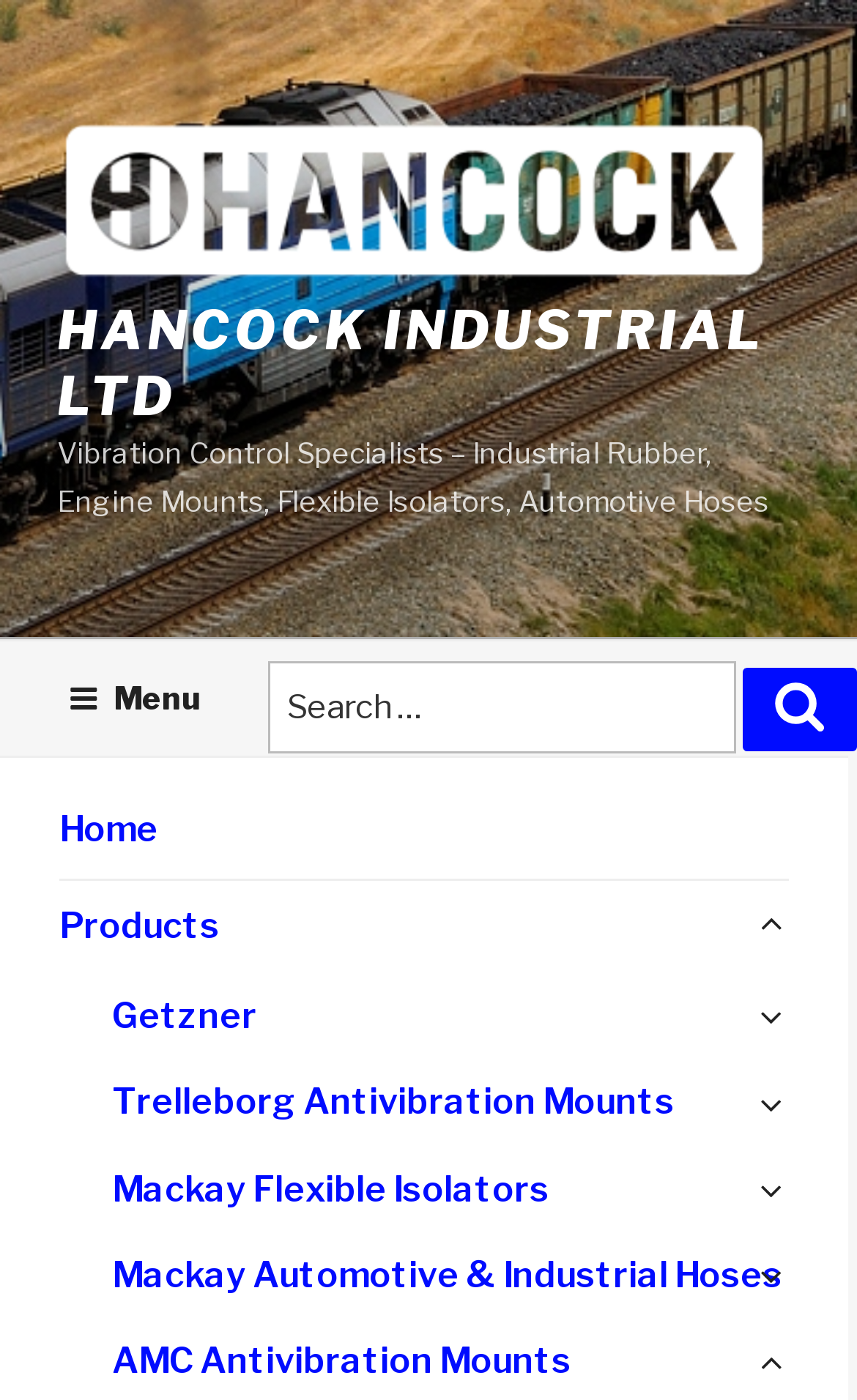Describe in detail what you see on the webpage.

The webpage is about Universal Mounts by Hancock Industrial Ltd, a company specializing in vibration control and industrial rubber products. At the top left, there is a logo of Hancock Industrial Ltd, accompanied by a link to the company's homepage. 

Below the logo, there is a tagline that reads "Vibration Control Specialists – Industrial Rubber, Engine Mounts, Flexible Isolators, Automotive Hoses". 

To the right of the tagline, there is a search bar with a search button and a placeholder text "Search for:". 

On the top right, there is a menu button that, when expanded, reveals a dropdown menu with links to various sections of the website, including "Home", "Products", and several subcategories under "Products" such as "Getzner", "Trelleborg Antivibration Mounts", "Mackay Flexible Isolators", and "Mackay Automotive & Industrial Hoses". Each of these subcategories has an expandable menu button next to it.